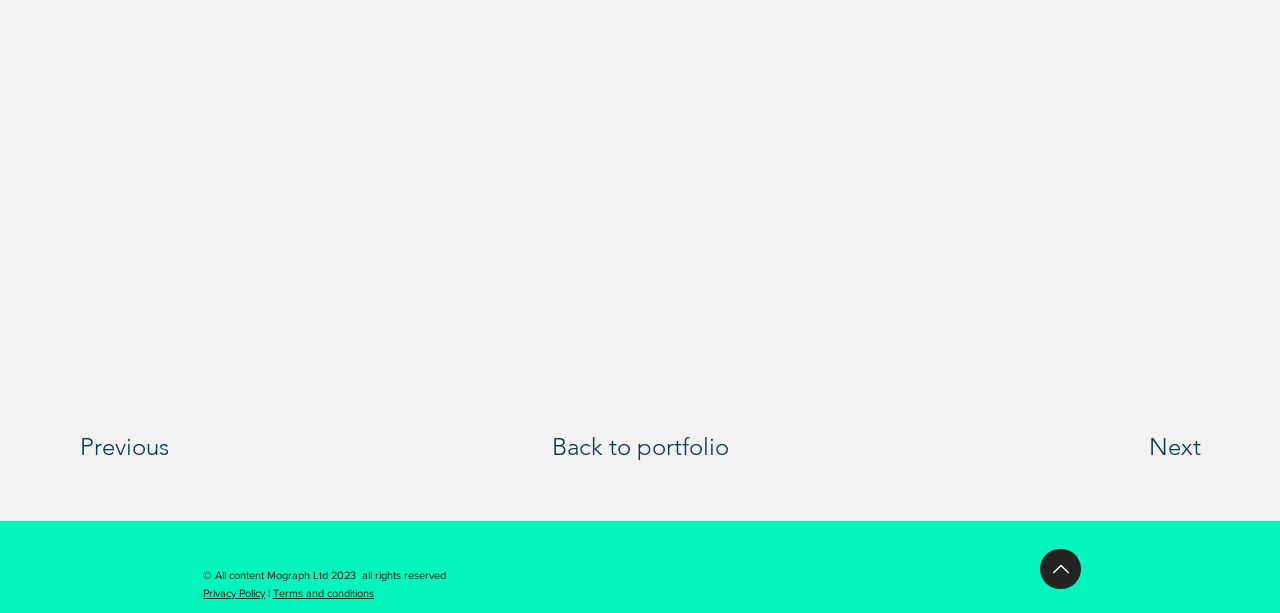Determine the bounding box coordinates of the section I need to click to execute the following instruction: "Go back to top of the page". Provide the coordinates as four float numbers between 0 and 1, i.e., [left, top, right, bottom].

[0.812, 0.896, 0.845, 0.961]